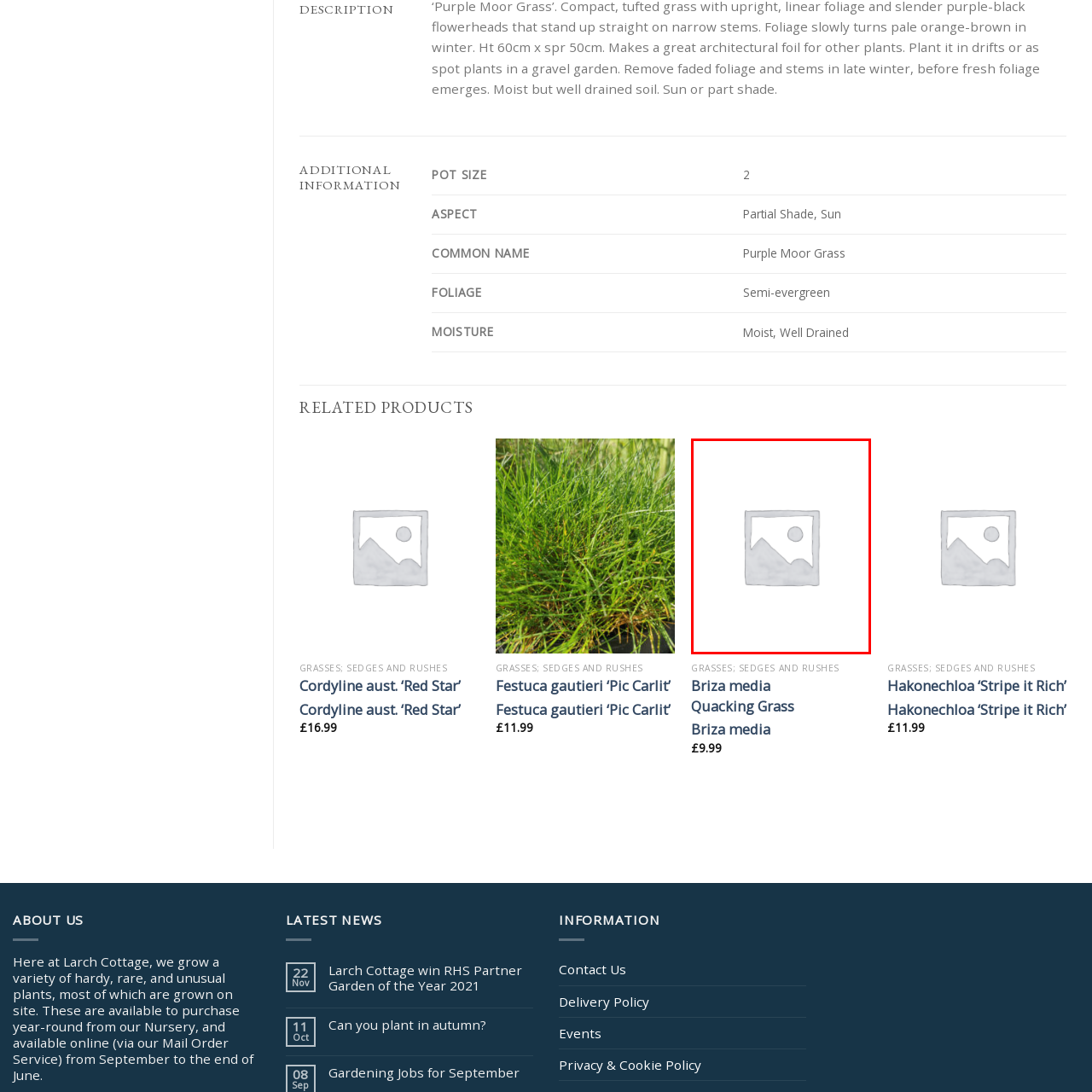What type of plant is associated with this graphic?
Observe the image within the red bounding box and generate a detailed answer, ensuring you utilize all relevant visual cues.

The graphic is associated with the product 'Briza media', which is a type of grass that falls under the category of 'Grasses; Sedges and Rushes'.